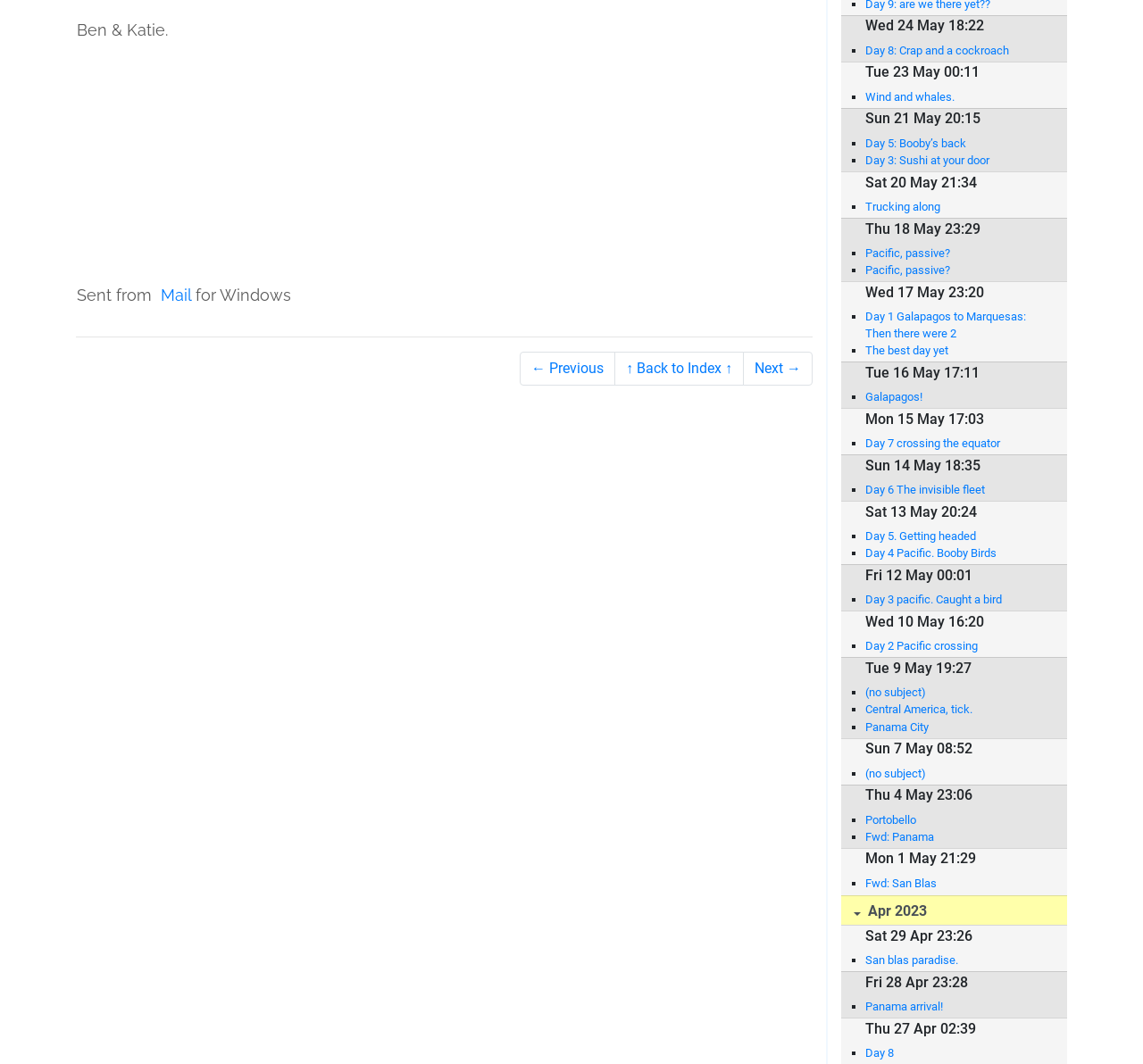Using the given element description, provide the bounding box coordinates (top-left x, top-left y, bottom-right x, bottom-right y) for the corresponding UI element in the screenshot: Galapagos!

[0.757, 0.365, 0.918, 0.381]